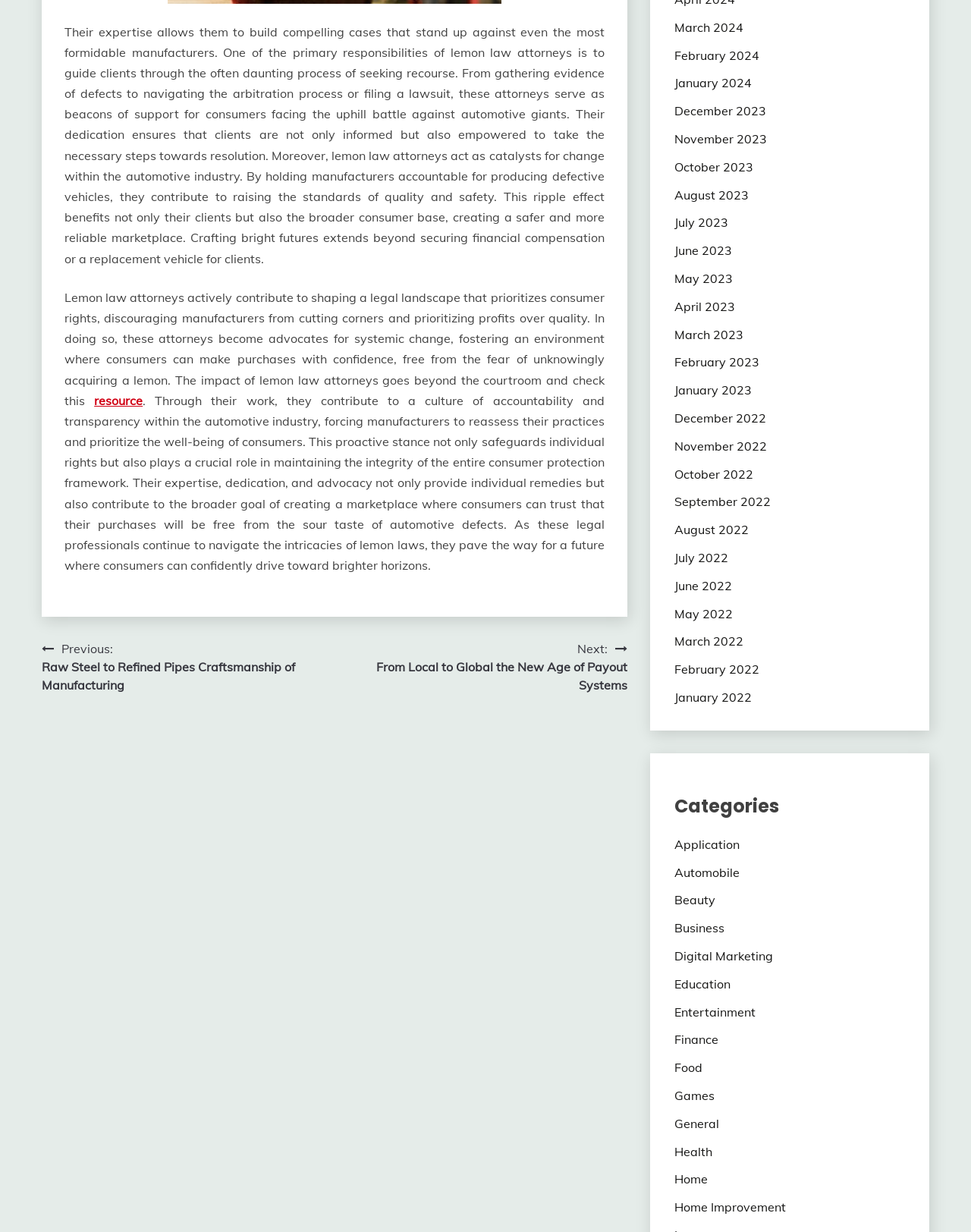Determine the bounding box coordinates for the clickable element required to fulfill the instruction: "Navigate to the 'Posts' section". Provide the coordinates as four float numbers between 0 and 1, i.e., [left, top, right, bottom].

[0.043, 0.519, 0.646, 0.564]